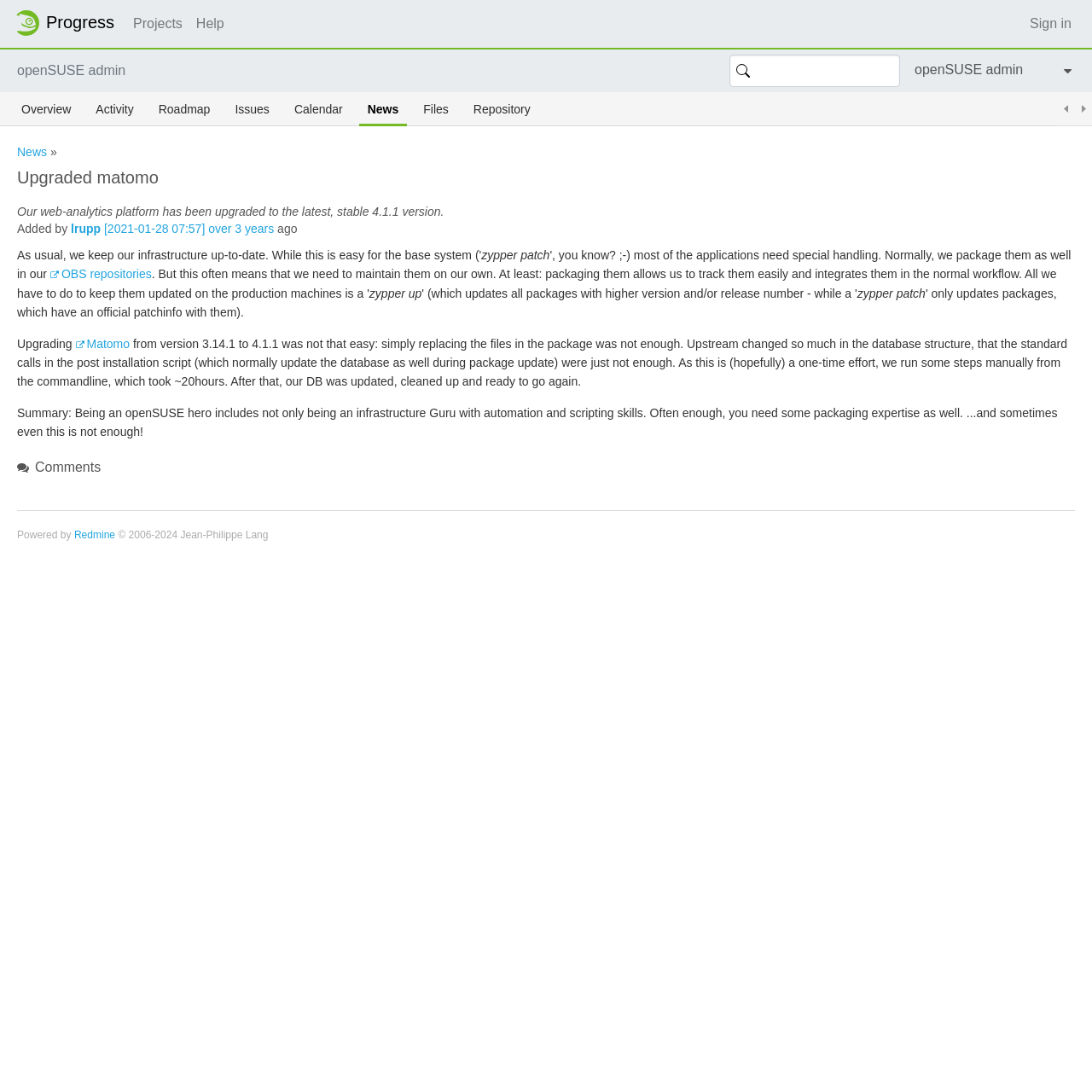Identify the bounding box coordinates of the clickable region necessary to fulfill the following instruction: "Click on the Matomo link". The bounding box coordinates should be four float numbers between 0 and 1, i.e., [left, top, right, bottom].

[0.069, 0.308, 0.119, 0.321]